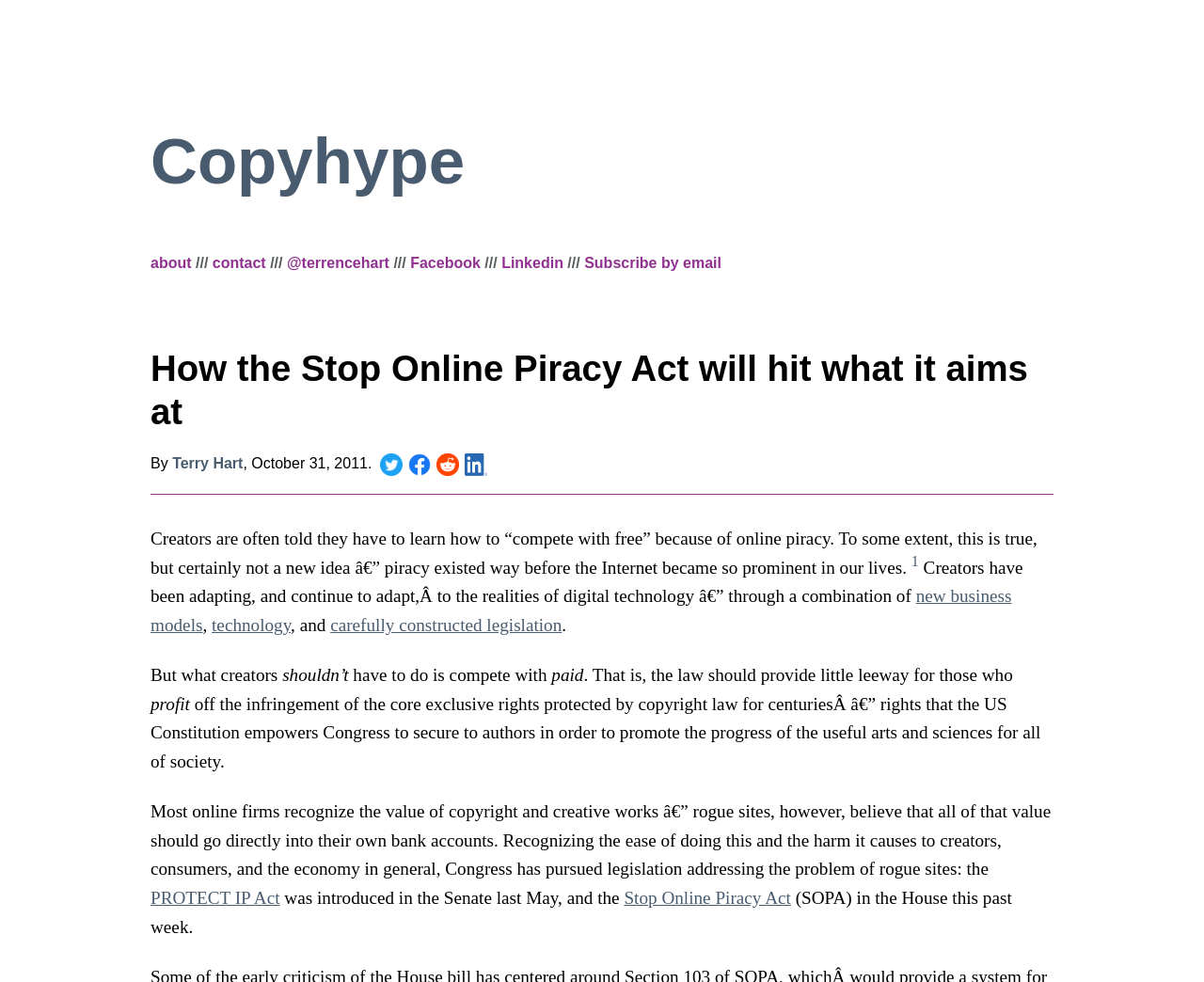Locate the bounding box coordinates of the element that should be clicked to execute the following instruction: "Click on the 'Copyhype' link".

[0.125, 0.127, 0.386, 0.201]